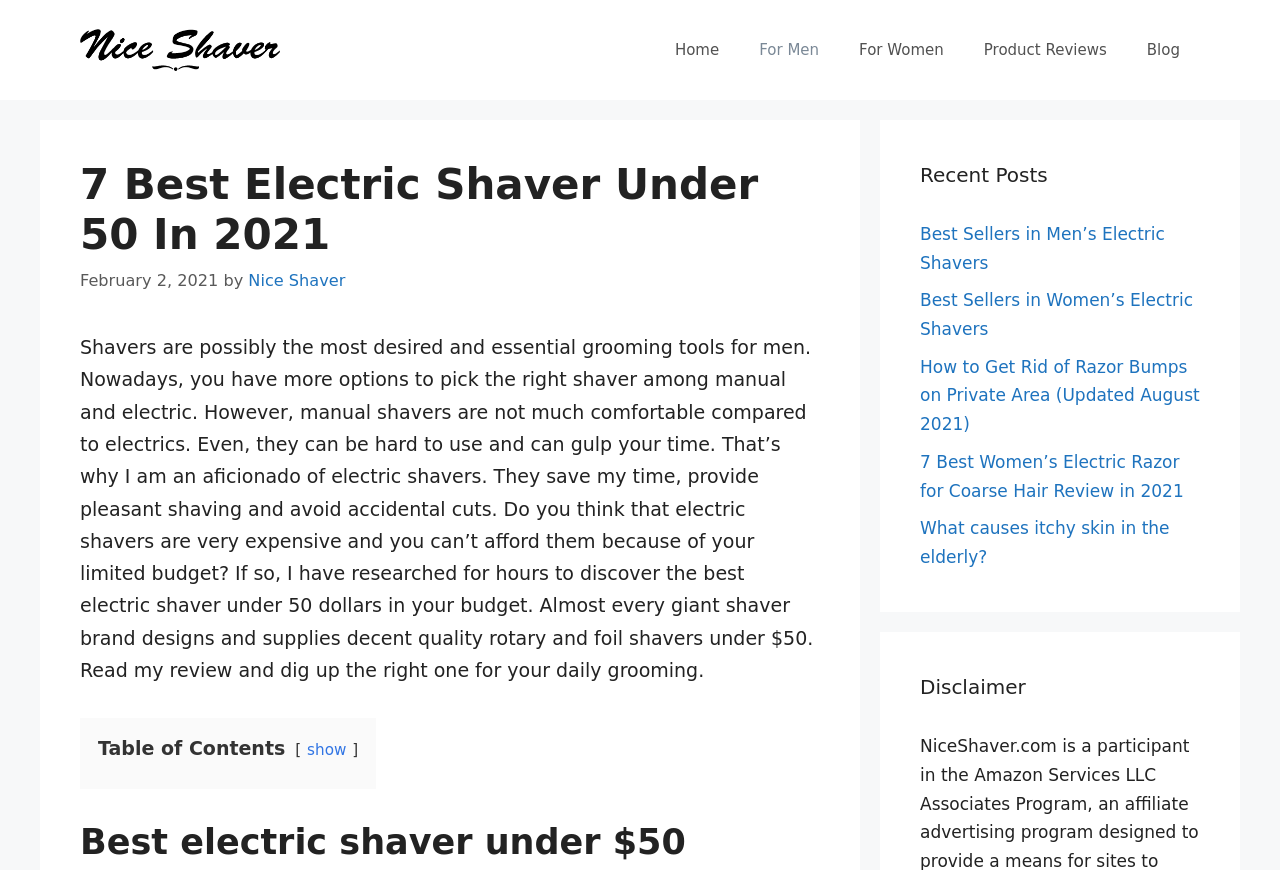Determine the bounding box coordinates of the element that should be clicked to execute the following command: "click on the 'Best Sellers in Men’s Electric Shavers' link".

[0.719, 0.257, 0.91, 0.314]